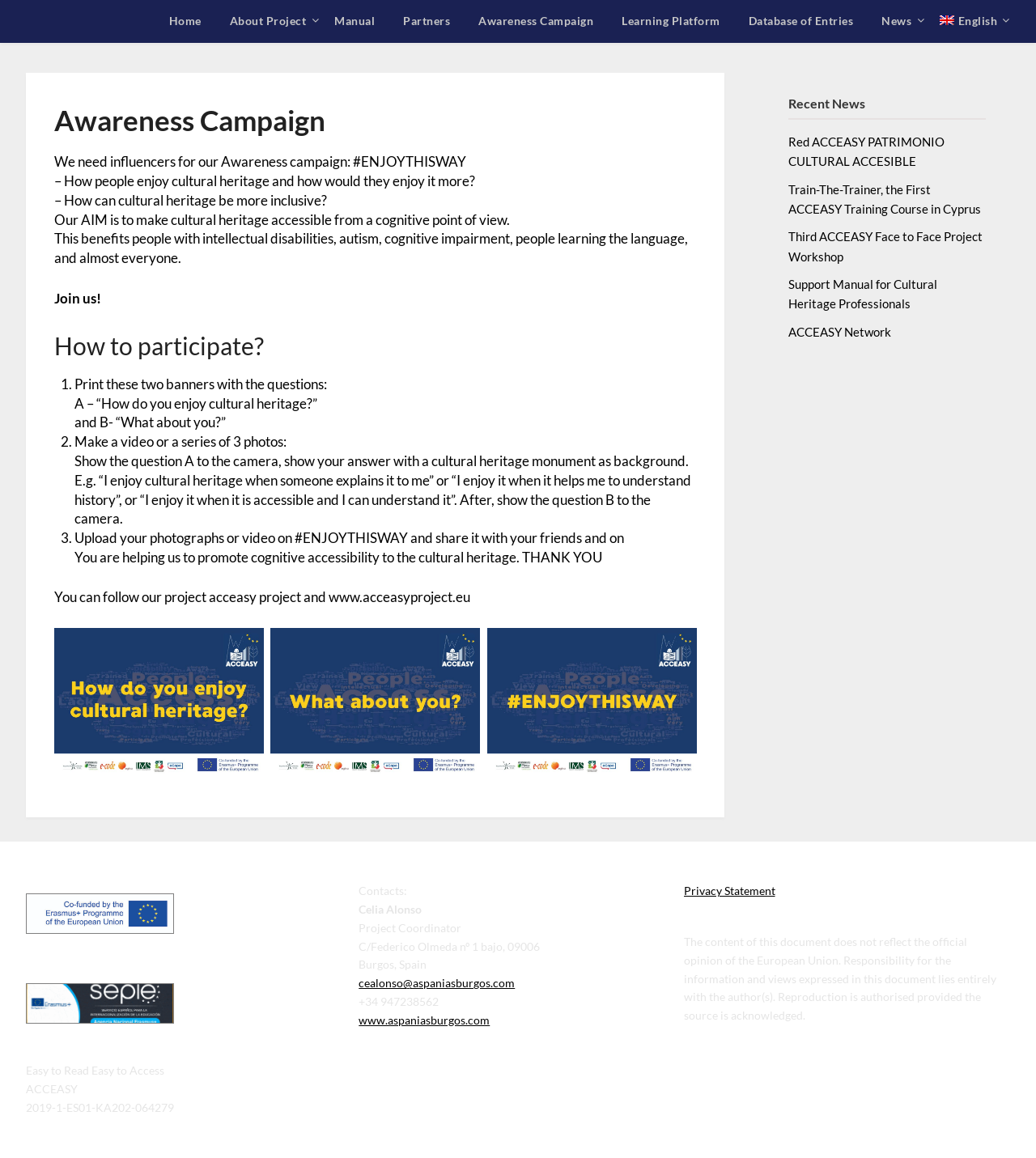Give a detailed explanation of the elements present on the webpage.

The webpage is an awareness campaign website for ACCEASY, a project focused on making cultural heritage accessible from a cognitive point of view. At the top of the page, there is a navigation menu with links to different sections of the website, including "Home", "About Project", "Manual", "Partners", "Awareness Campaign", "Learning Platform", "Database of Entries", "News", and "English".

Below the navigation menu, there is a main section that takes up most of the page. This section is divided into two parts. The left part contains a header with the title "Awareness Campaign" and a series of paragraphs explaining the campaign's aim to make cultural heritage accessible to people with intellectual disabilities, autism, cognitive impairment, and language learners. The text also invites readers to join the campaign.

The right part of the main section contains a series of steps on how to participate in the campaign, including printing and sharing banners with questions, making a video or taking photos, and uploading them to social media with a specific hashtag.

Below the main section, there is a complementary section that takes up about a quarter of the page. This section contains a heading "Recent News" and a list of links to recent news articles related to the project.

At the bottom of the page, there is a footer section that contains a series of figures, including logos and icons, as well as some text with contact information, a project identifier, and a disclaimer about the content of the document.

There are a total of 12 links on the page, including the navigation menu links and the news article links. There are also several figures and icons scattered throughout the page. The overall layout of the page is clean and easy to navigate, with clear headings and concise text.